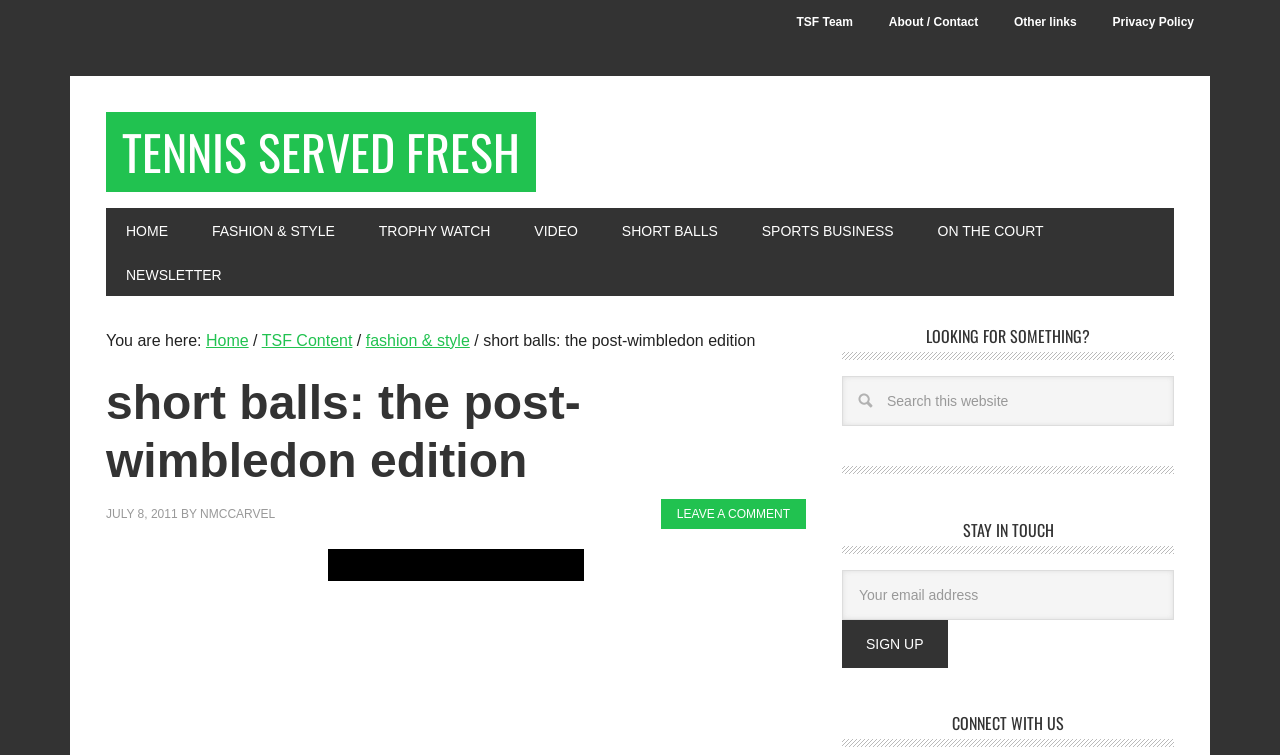What is the category of the current article?
Look at the screenshot and respond with one word or a short phrase.

Fashion & Style